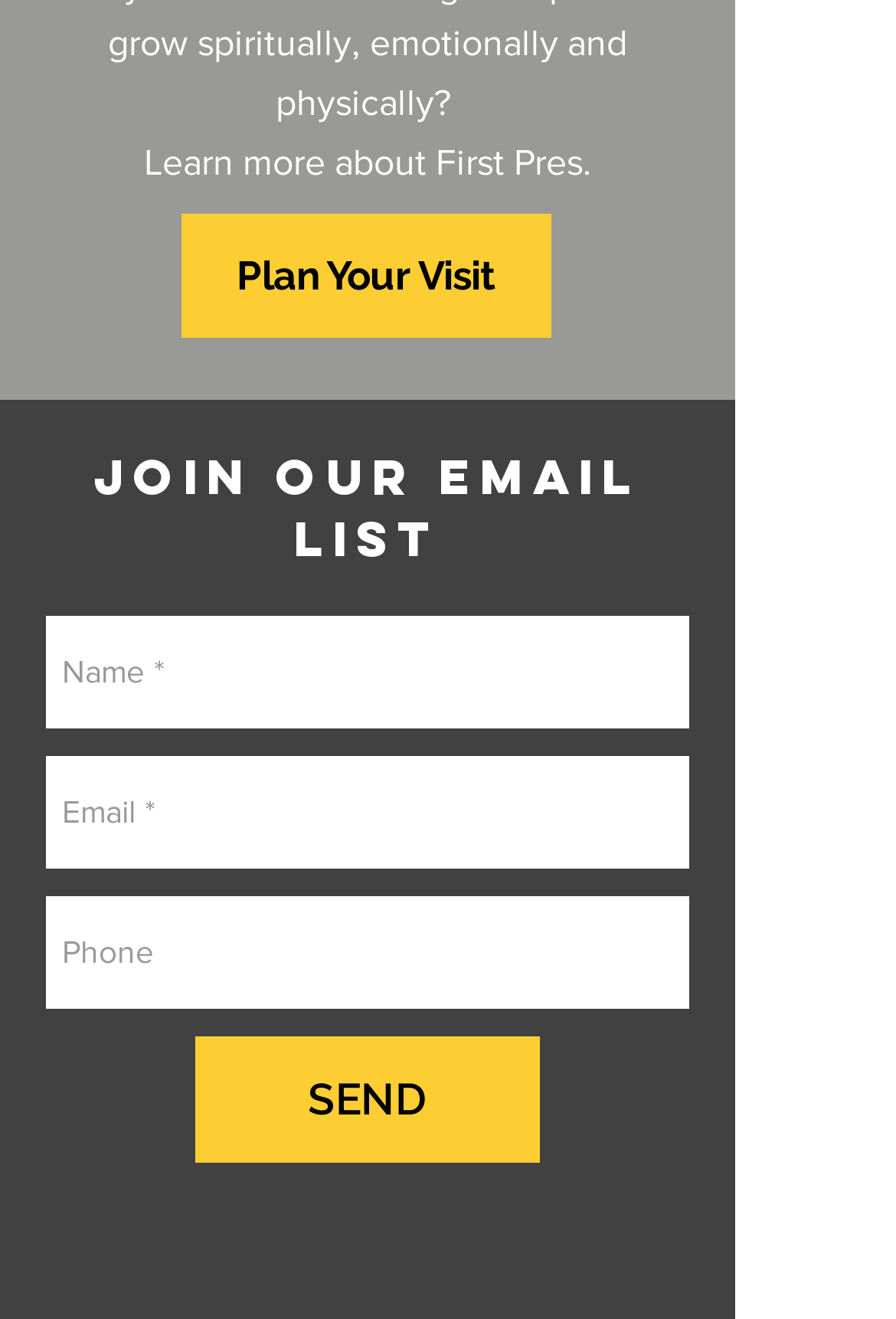What is the topic of the heading above the email list form?
Please provide a full and detailed response to the question.

The heading 'JOIN OUR EMAIL LIST' is located above the textboxes for 'Name', 'Email', and 'Phone', which indicates that it is the topic or title of the section where users can join the email list.